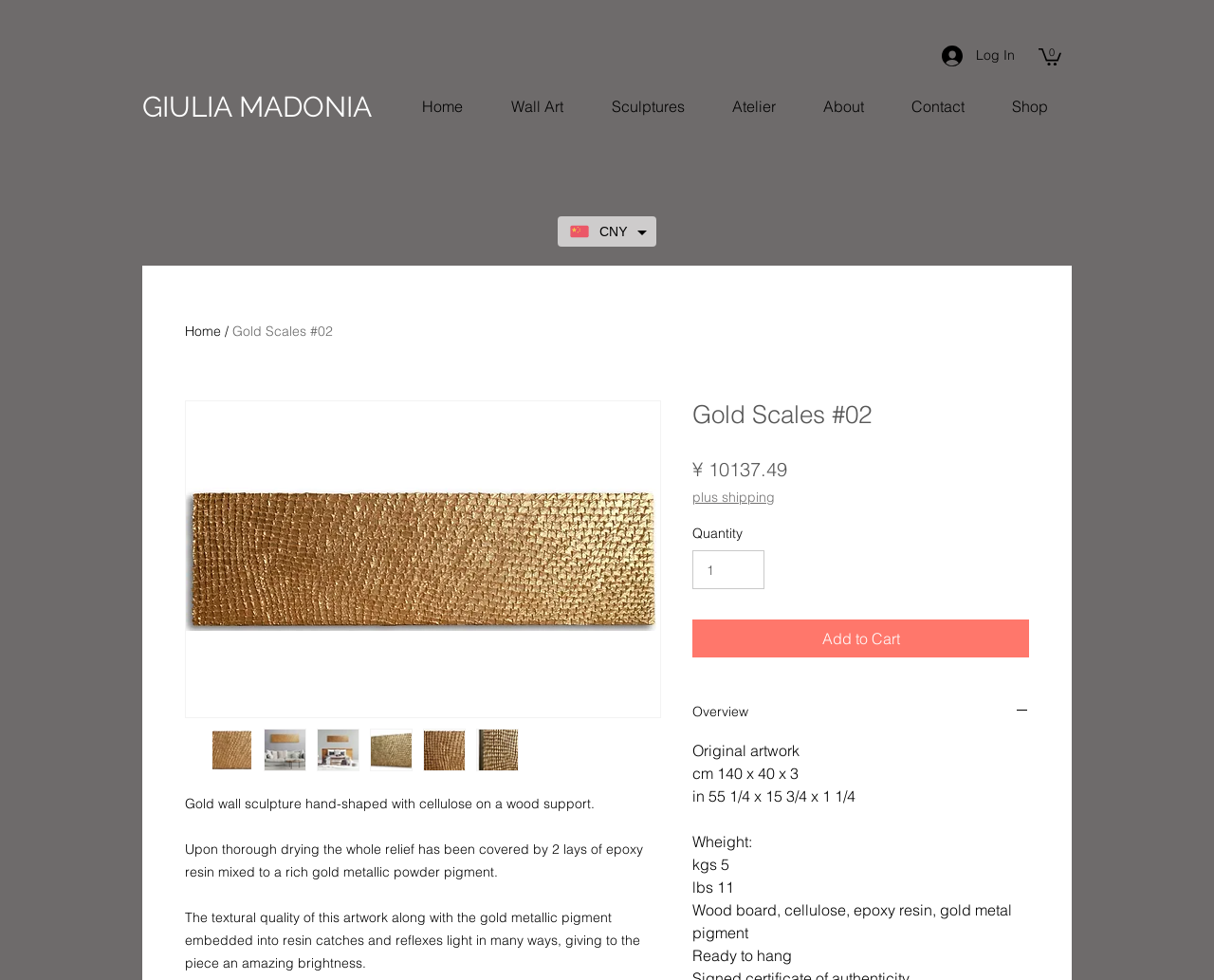Please identify the bounding box coordinates of where to click in order to follow the instruction: "Follow Lushome on Pinterest".

None